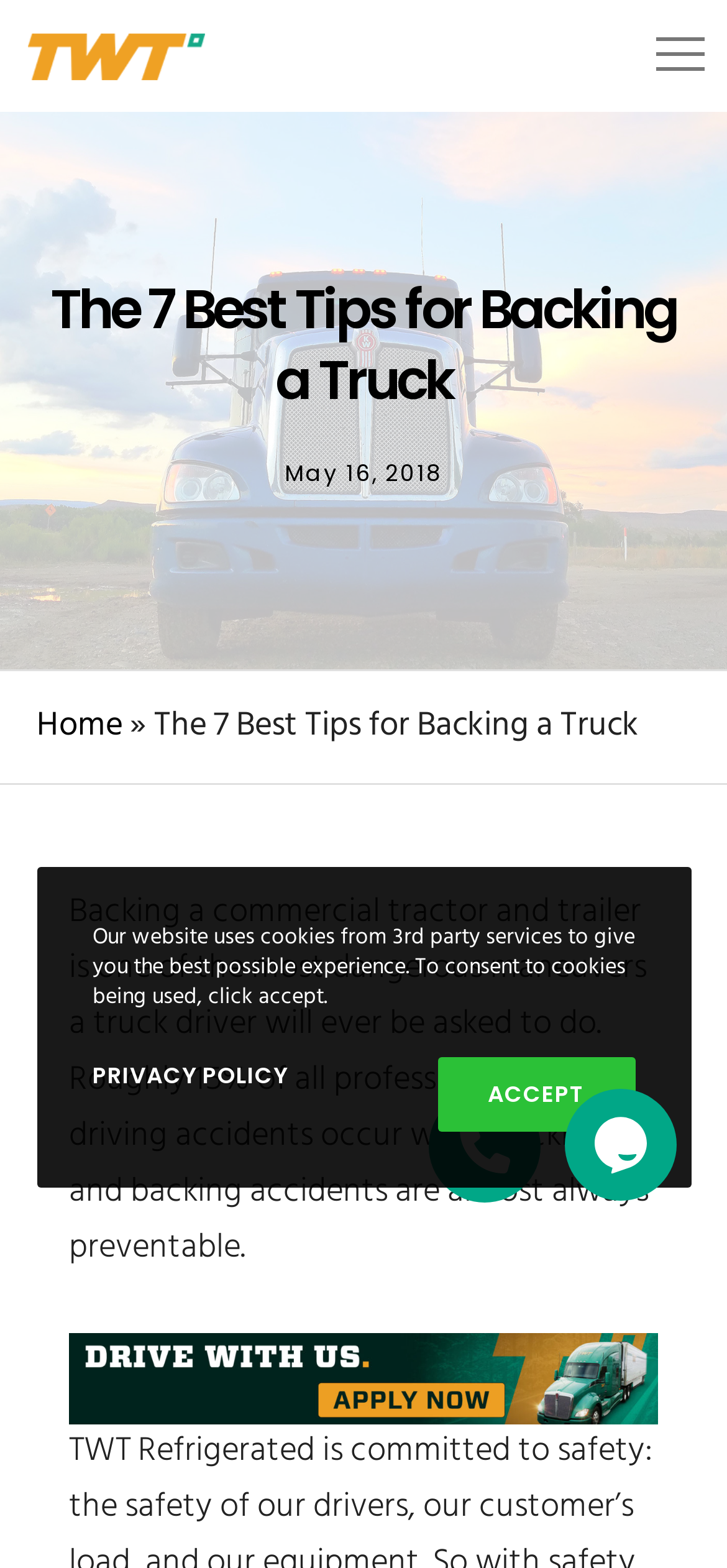What is the text of the webpage's headline?

The 7 Best Tips for Backing a Truck